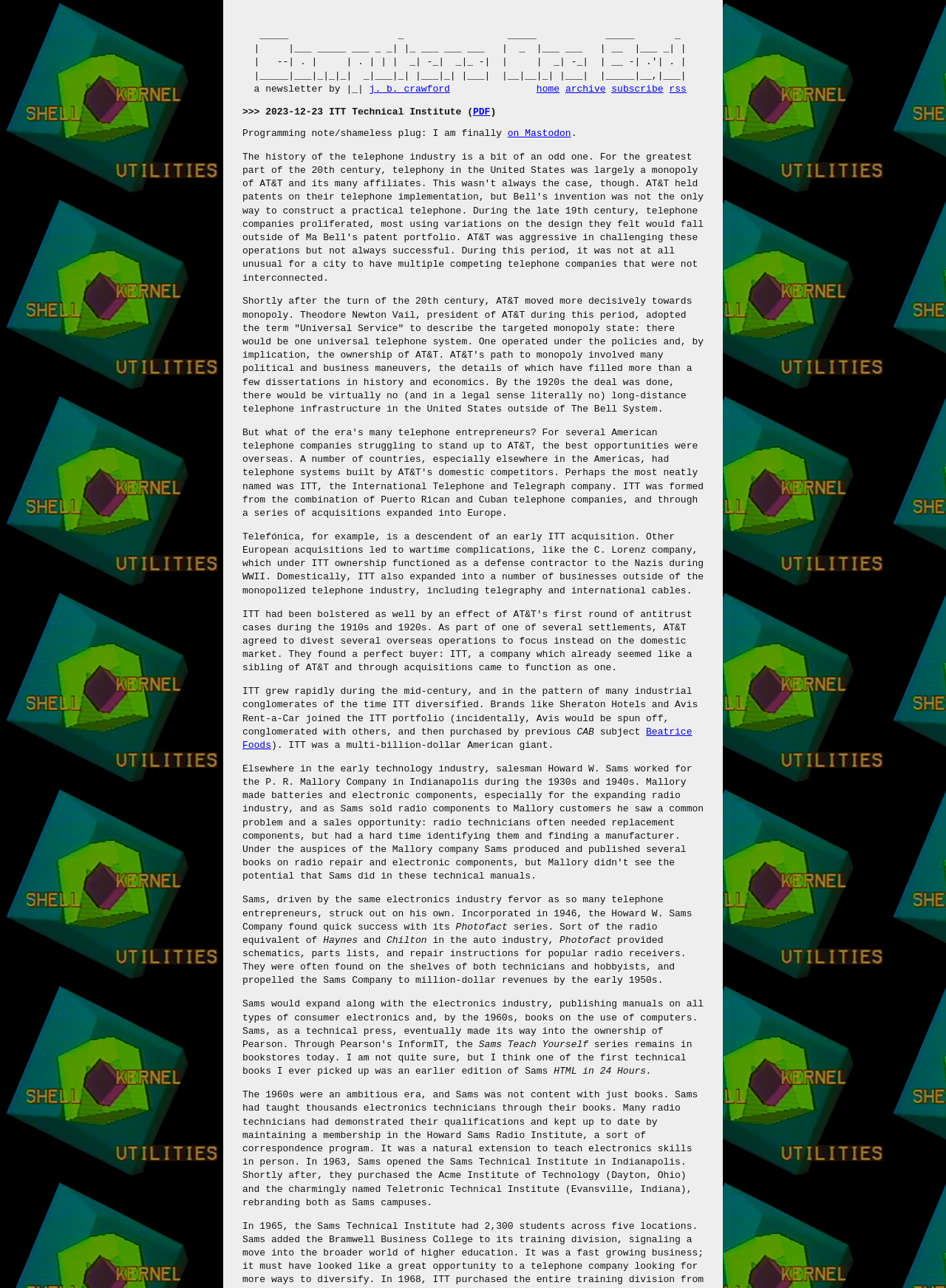Could you highlight the region that needs to be clicked to execute the instruction: "Visit the 'California Consumer Privacy Act (CCPA)' page"?

None